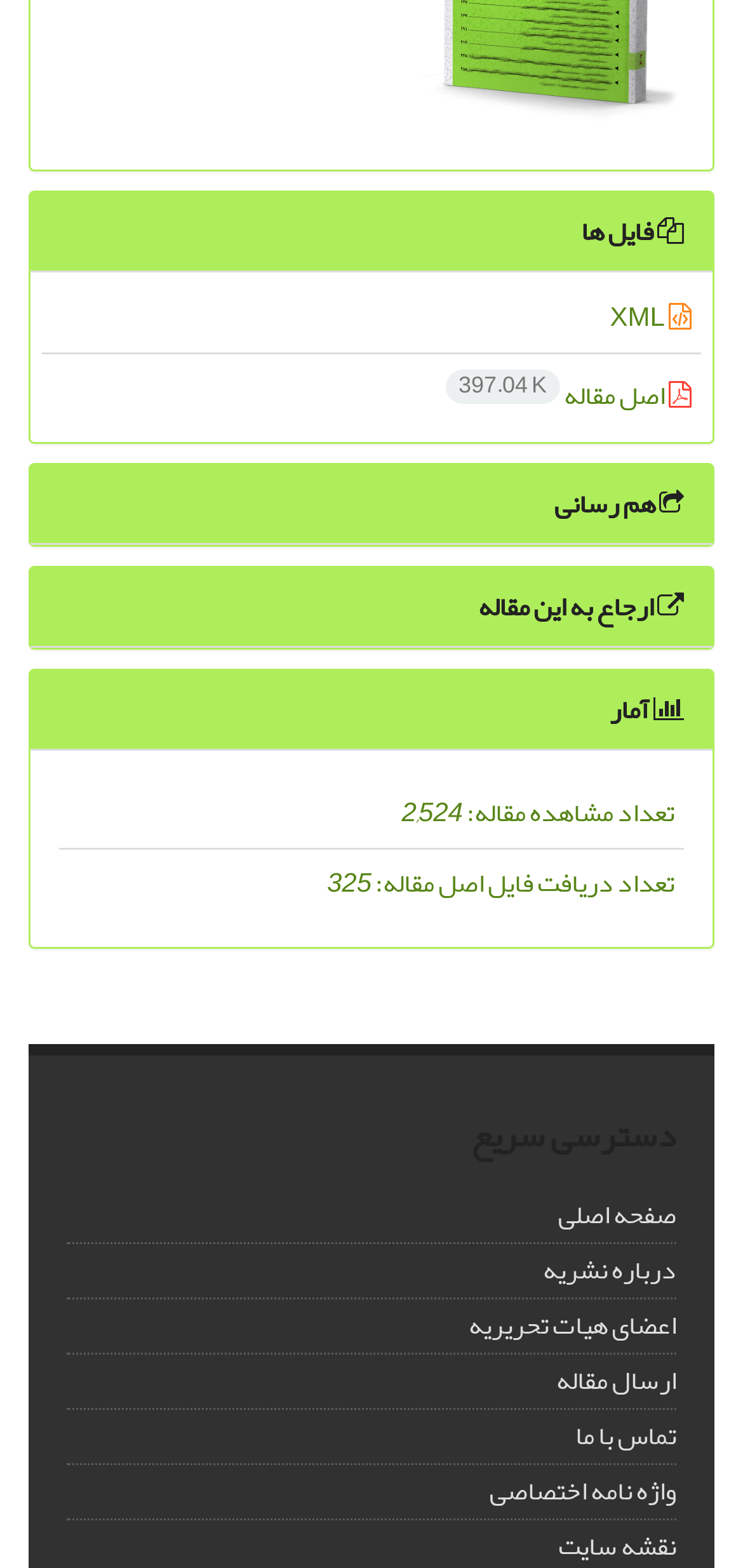Provide a brief response using a word or short phrase to this question:
How many links are there under 'هم رسانی'?

1